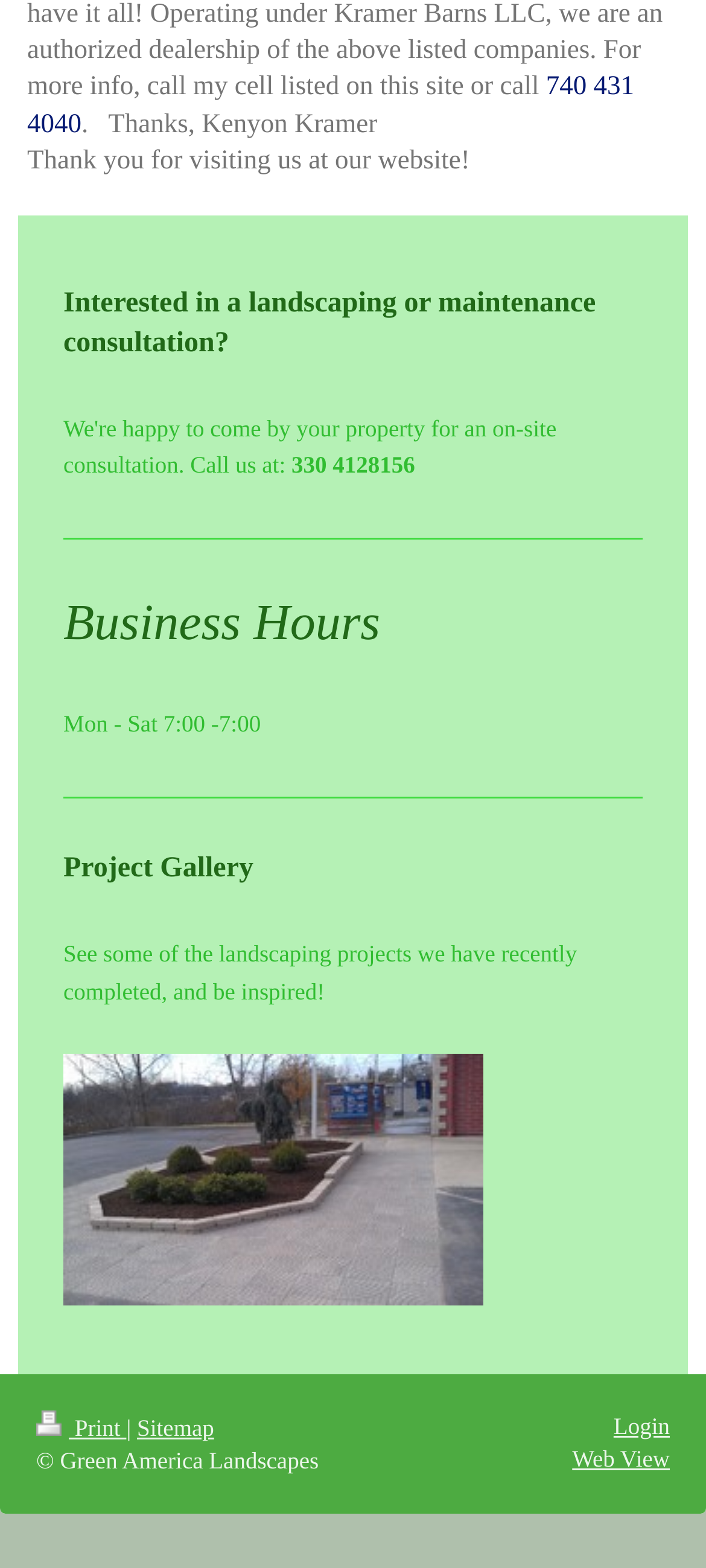What is the purpose of the 'Interested in a landscaping or maintenance consultation?' section?
Please utilize the information in the image to give a detailed response to the question.

The 'Interested in a landscaping or maintenance consultation?' section is located near the top of the webpage and seems to be encouraging visitors to consider consulting with the company for their landscaping or maintenance needs.